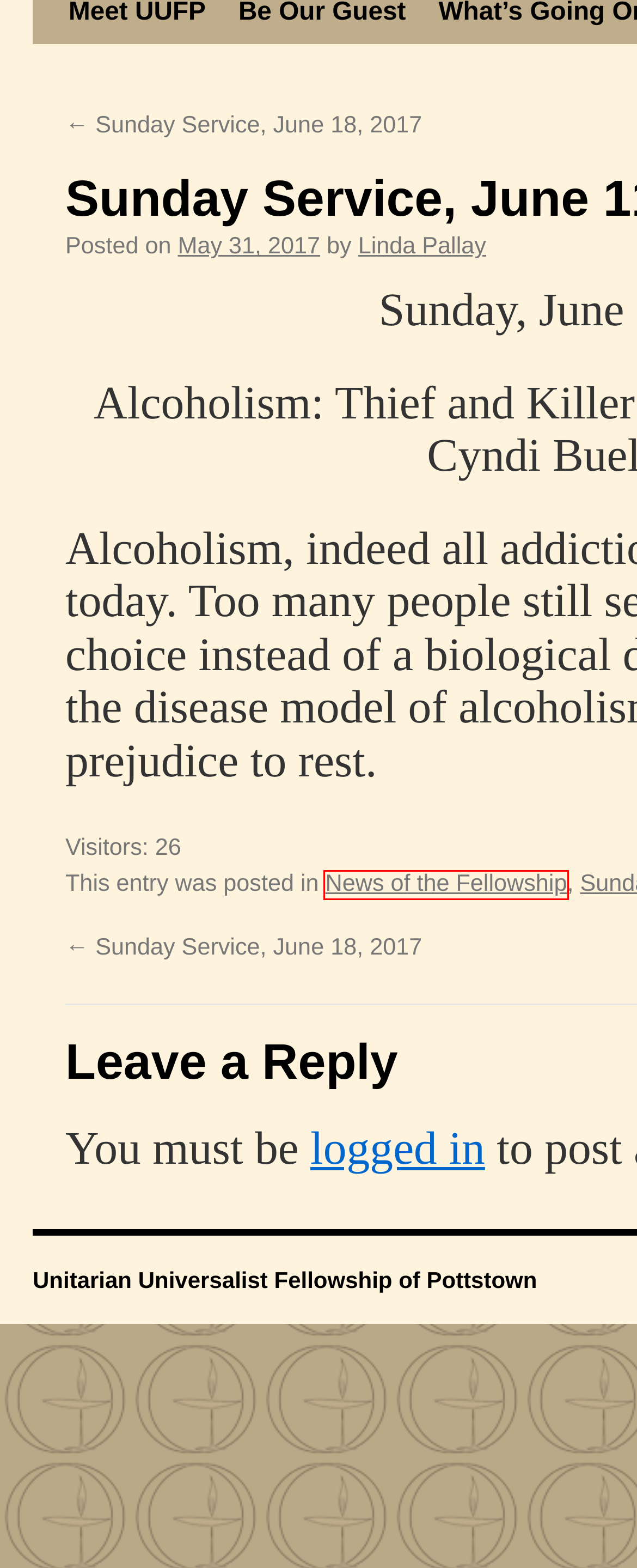Consider the screenshot of a webpage with a red bounding box and select the webpage description that best describes the new page that appears after clicking the element inside the red box. Here are the candidates:
A. Sunday Service, June 18, 2017 | Unitarian Universalist Fellowship of Pottstown
B. Comments for Unitarian Universalist Fellowship of Pottstown
C. Linda Pallay | Unitarian Universalist Fellowship of Pottstown
D. Education | Unitarian Universalist Fellowship of Pottstown
E. Renting Our Facility | Unitarian Universalist Fellowship of Pottstown
F. Log In ‹ Unitarian Universalist Fellowship of Pottstown — WordPress
G. News of the Fellowship | Unitarian Universalist Fellowship of Pottstown
H. Sunday Service, June 4, 2017 | Unitarian Universalist Fellowship of Pottstown

G